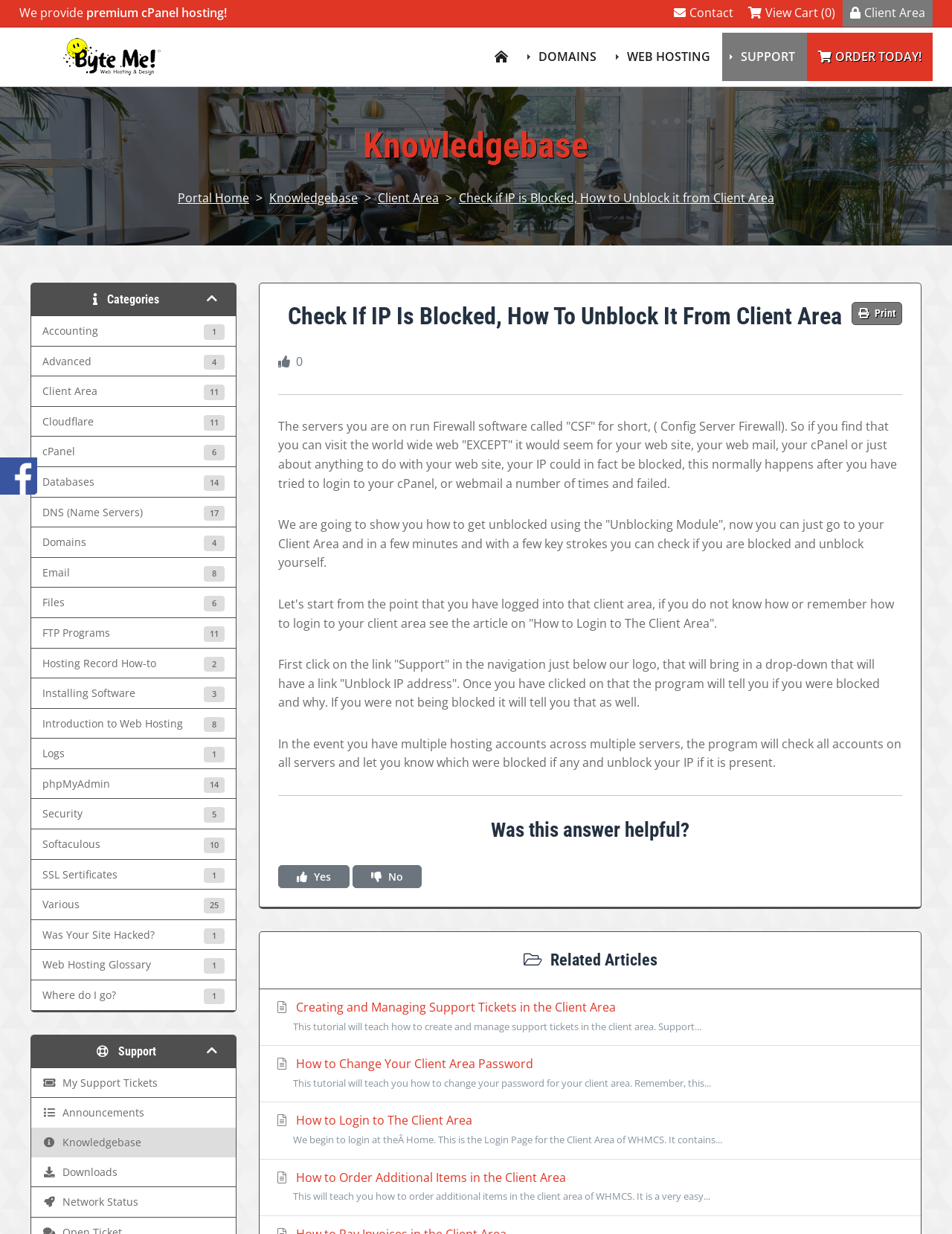Please determine the bounding box coordinates of the clickable area required to carry out the following instruction: "Check if IP is Blocked, How to Unblock it from Client Area". The coordinates must be four float numbers between 0 and 1, represented as [left, top, right, bottom].

[0.478, 0.154, 0.817, 0.167]